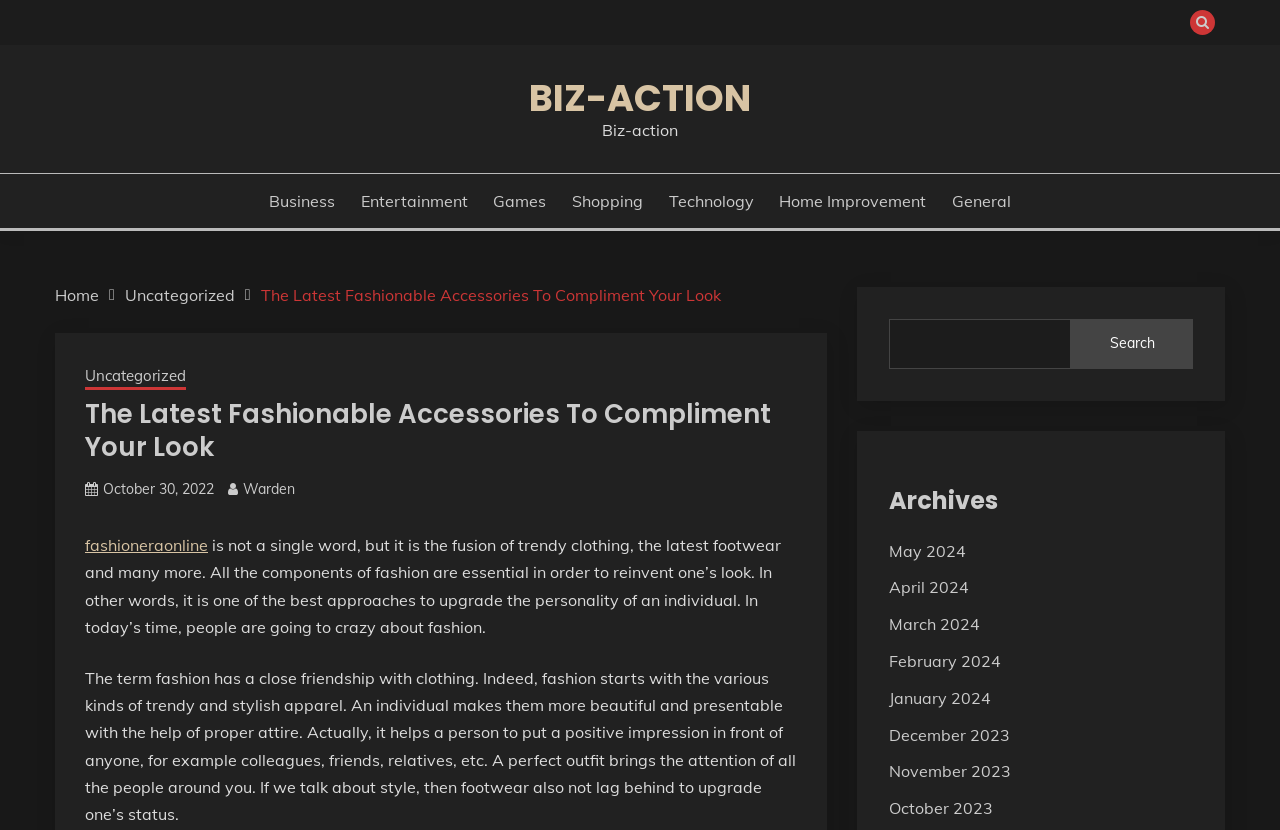Please find the bounding box coordinates of the element that you should click to achieve the following instruction: "View latest fashion trends". The coordinates should be presented as four float numbers between 0 and 1: [left, top, right, bottom].

[0.066, 0.48, 0.622, 0.558]